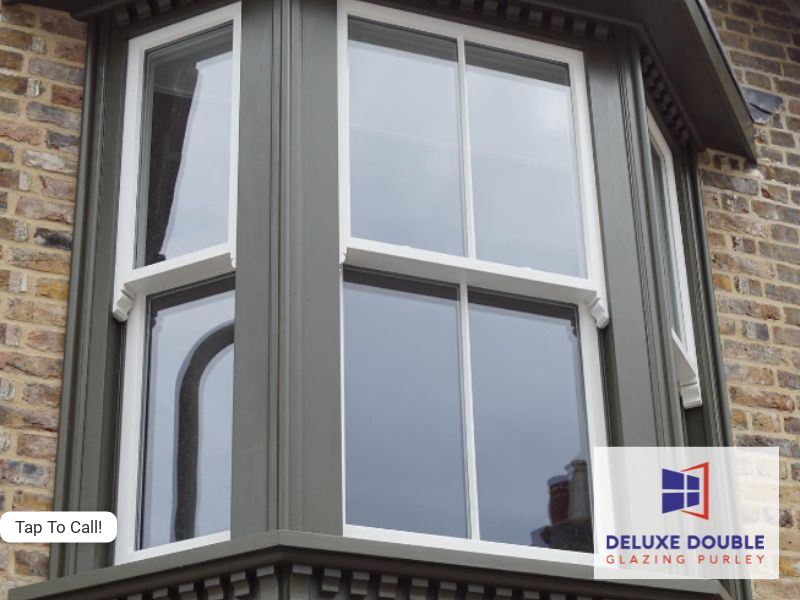Using the information in the image, could you please answer the following question in detail:
What is the material of the backdrop?

The caption describes the backdrop as consisting of exposed brickwork, which adds character and warmth to the overall aesthetic of the bay window.